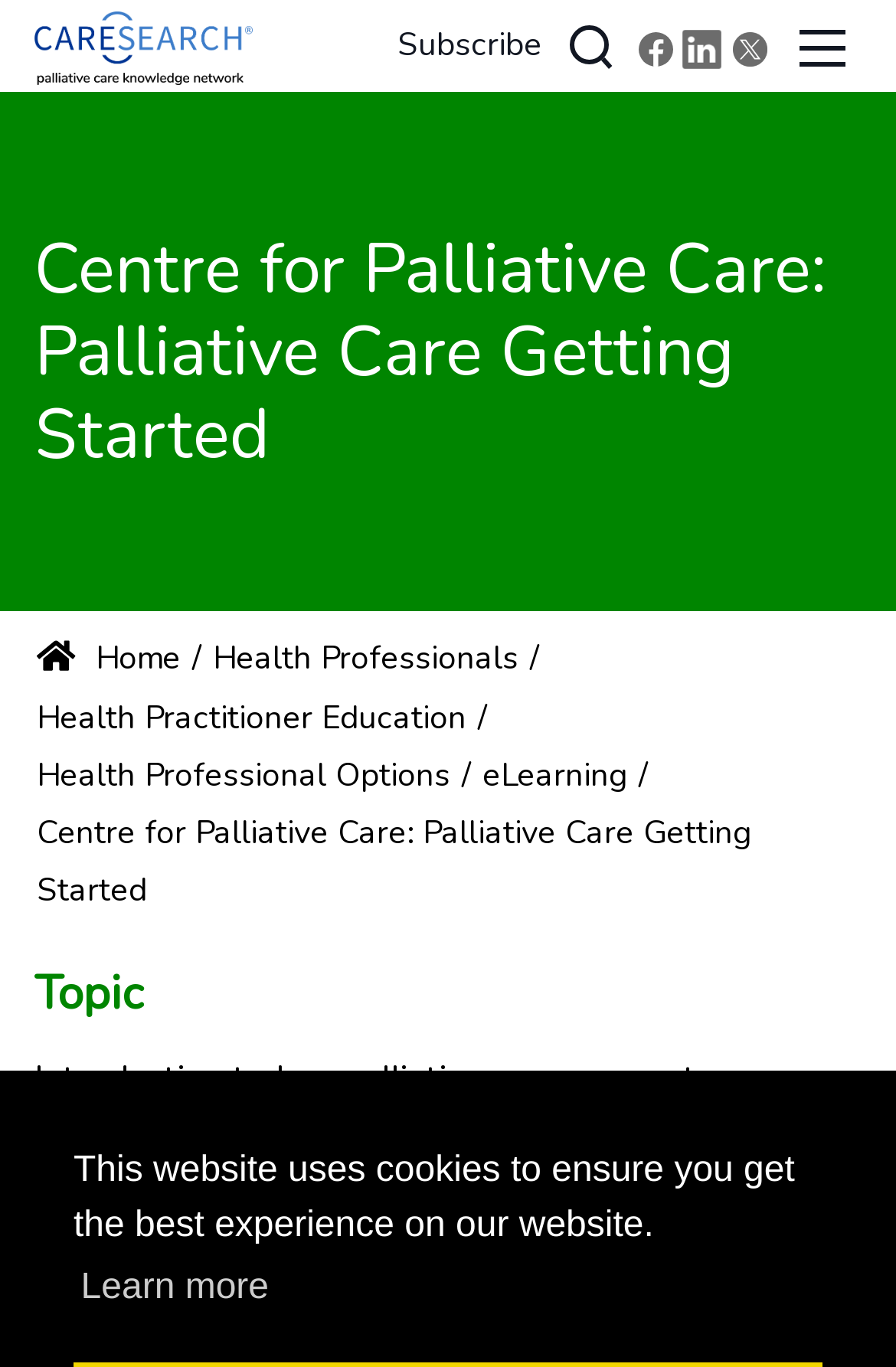Provide the bounding box coordinates of the UI element that matches the description: "title="Link to Twitter"".

[0.818, 0.013, 0.856, 0.053]